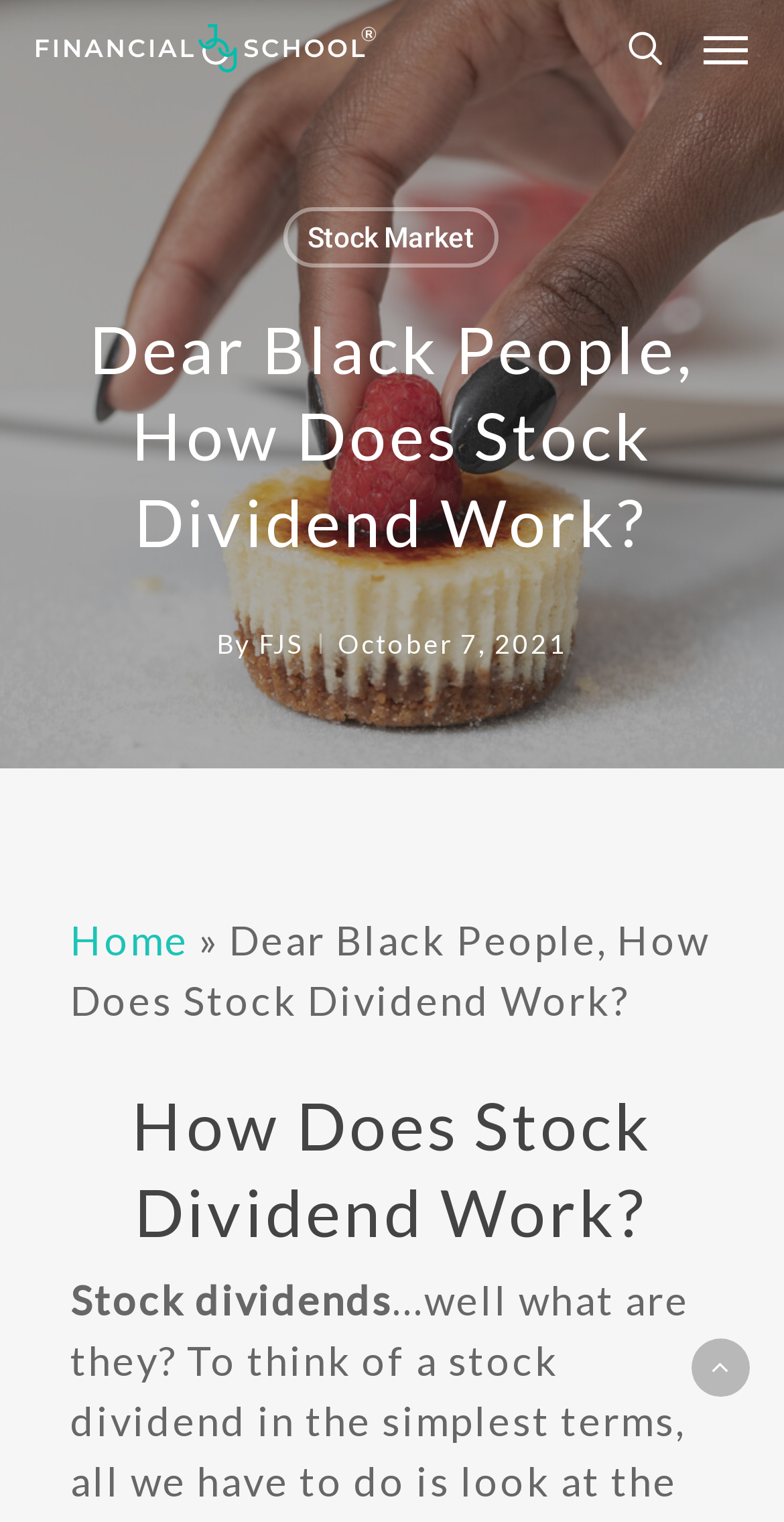Write an elaborate caption that captures the essence of the webpage.

This webpage is about stock dividends, specifically explaining how they work. At the top left, there is a logo of "Financial Joy School" with three identical images. On the top right, there is a search link and a navigation menu link. Below the logo, there is a main heading "Dear Black People, How Does Stock Dividend Work?" which is also repeated as a subheading further down the page.

On the left side, there are links to "Home" and "Stock Market". In the main content area, there is a byline "By FJS" and a date "October 7, 2021". The main text starts with a heading "How Does Stock Dividend Work?" followed by a paragraph about stock dividends. At the bottom right, there is a link with an icon.

The webpage provides information about stock dividends, including what they are and how they are paid to investors as a part of a company's profits.